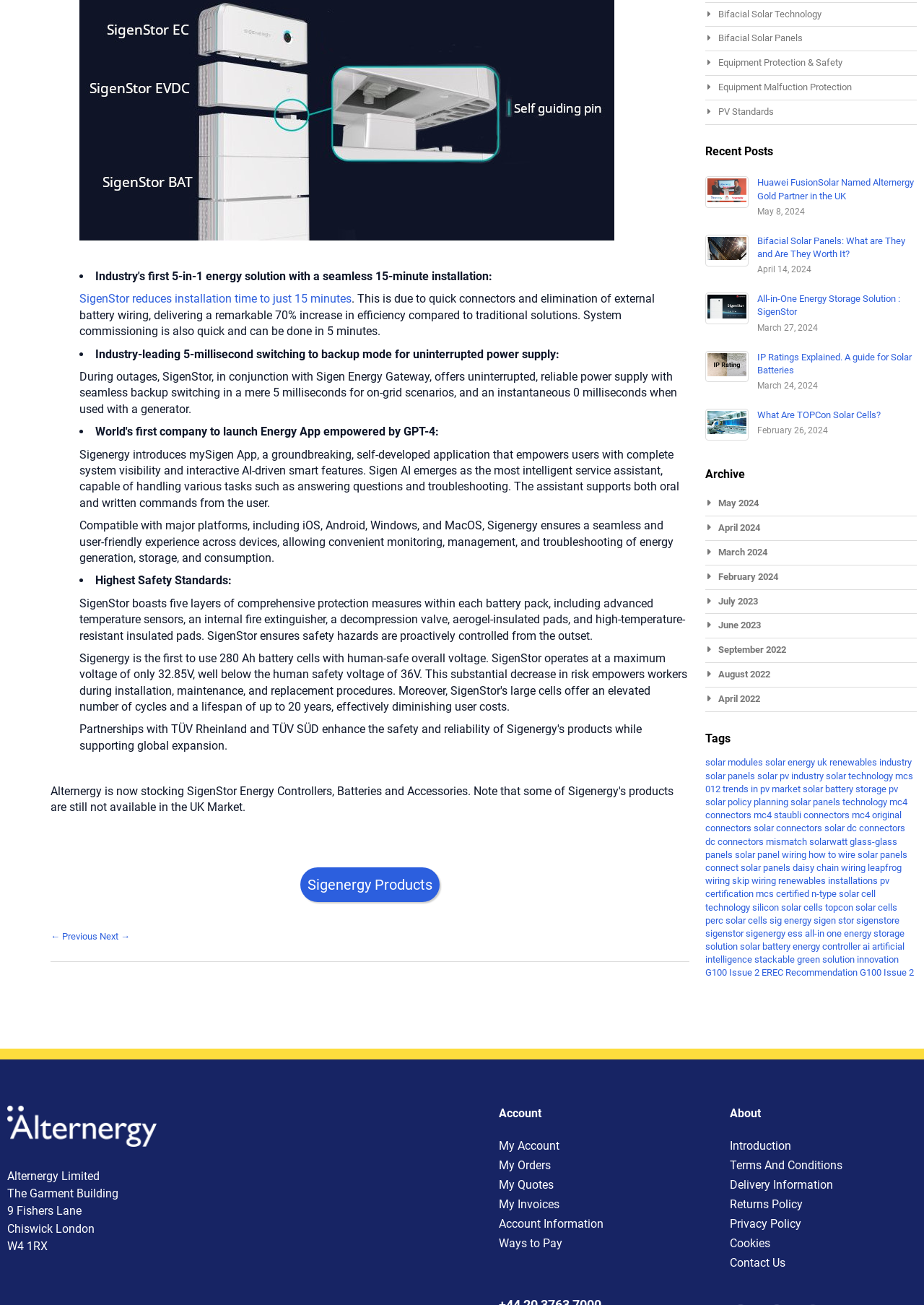What is the purpose of mySigen App?
Utilize the information in the image to give a detailed answer to the question.

The mySigen App, introduced by Sigenergy, empowers users with complete system visibility and interactive AI-driven smart features, capable of handling various tasks such as answering questions and troubleshooting.